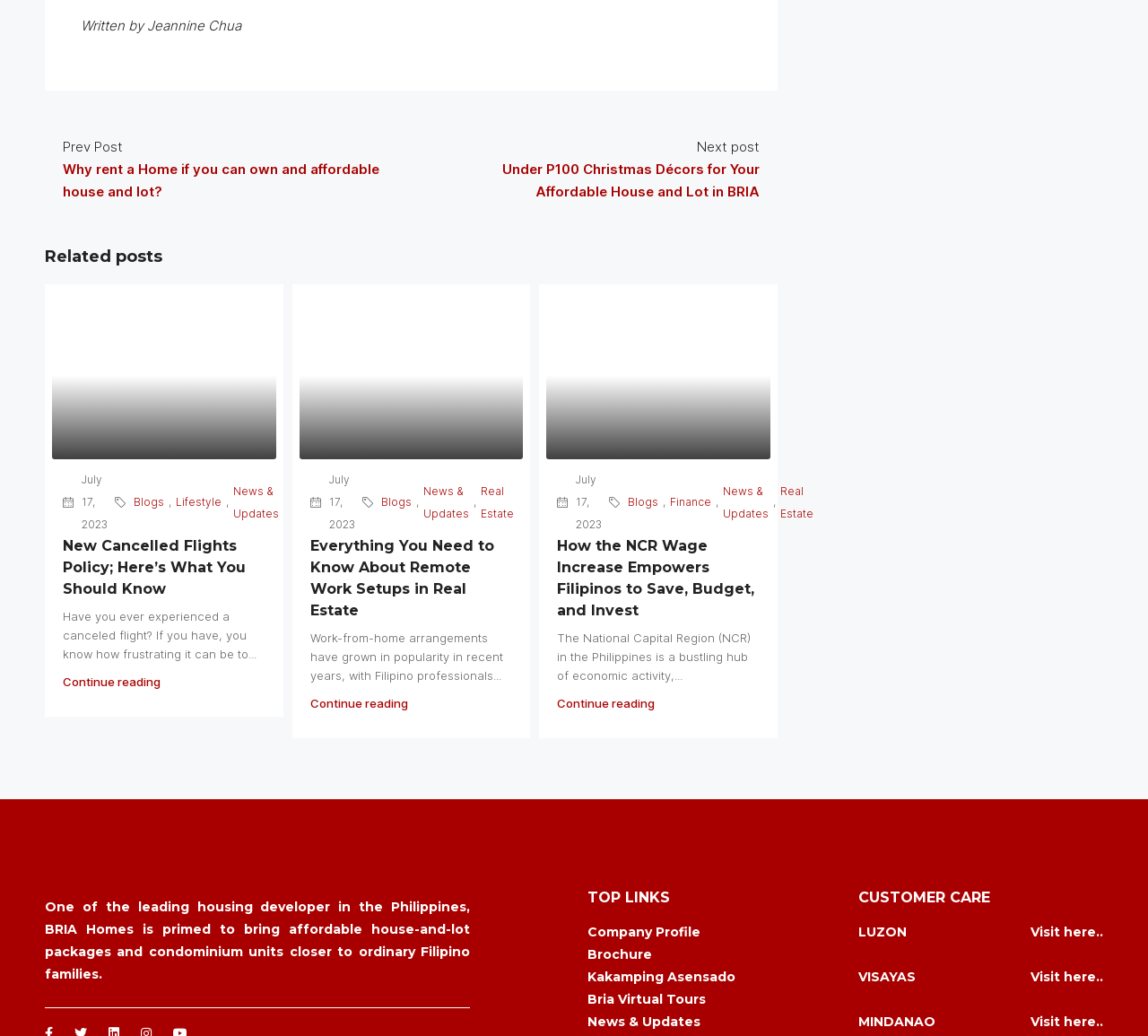Identify the bounding box coordinates of the section that should be clicked to achieve the task described: "Click on 'Why rent a Home if you can own and affordable house and lot?'".

[0.055, 0.155, 0.33, 0.193]